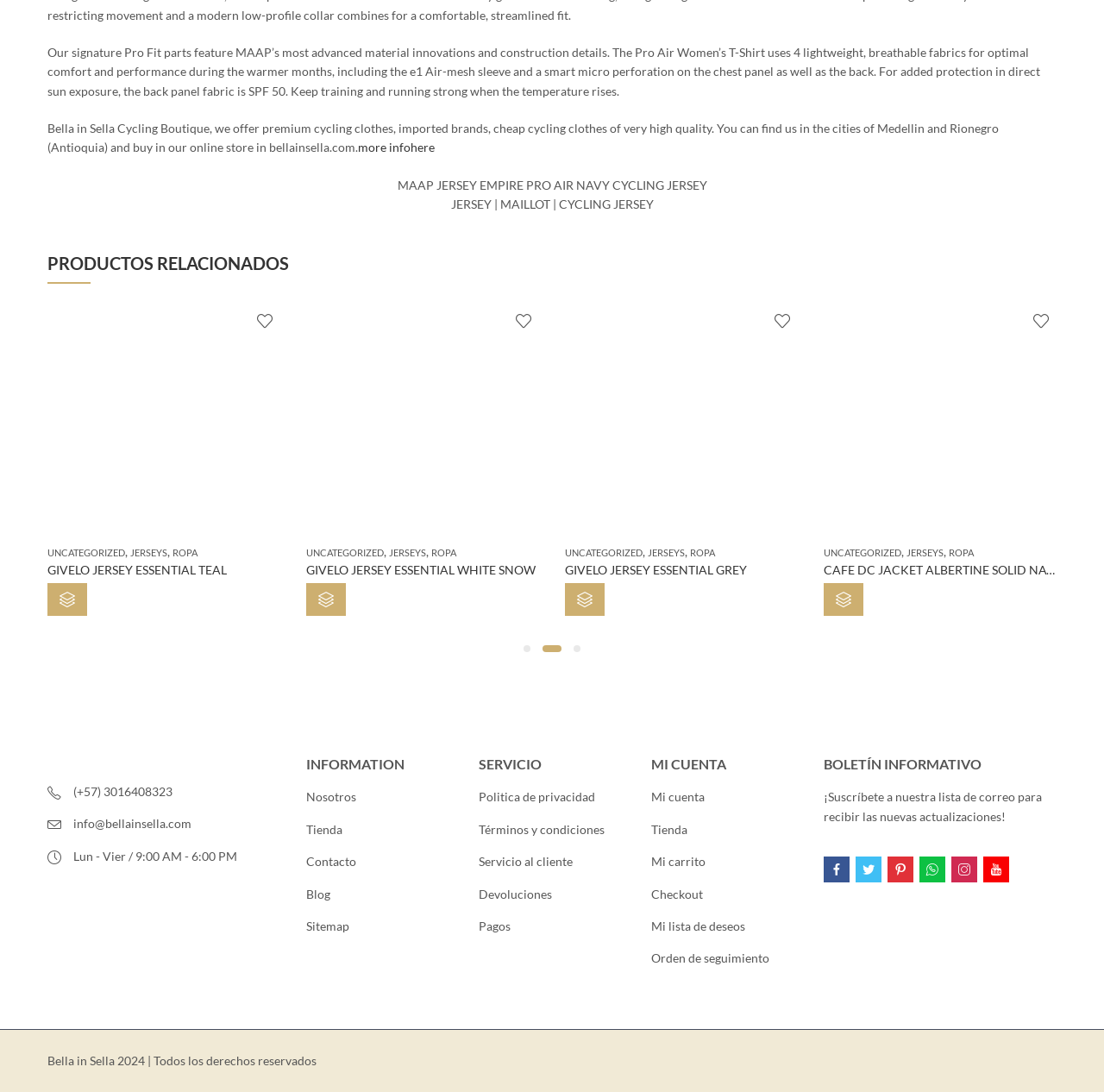Could you indicate the bounding box coordinates of the region to click in order to complete this instruction: "Learn about Knovio".

None